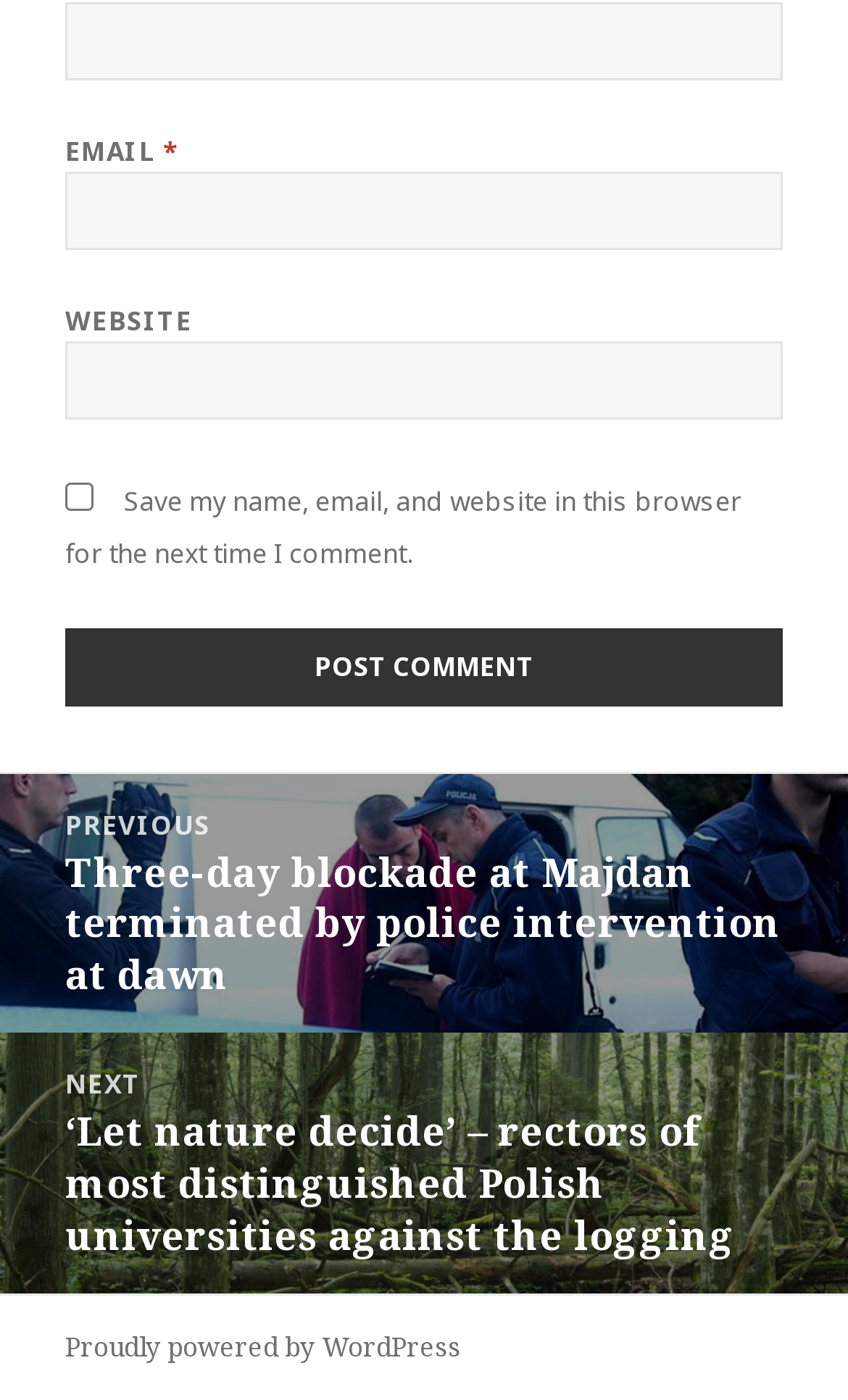What is the function of the 'Post Comment' button?
Please give a detailed and elaborate answer to the question.

The 'Post Comment' button is likely used to submit a user's comment to the website. This is inferred from its position below the comment input fields and its label, which suggests that it is the final step in the comment submission process.